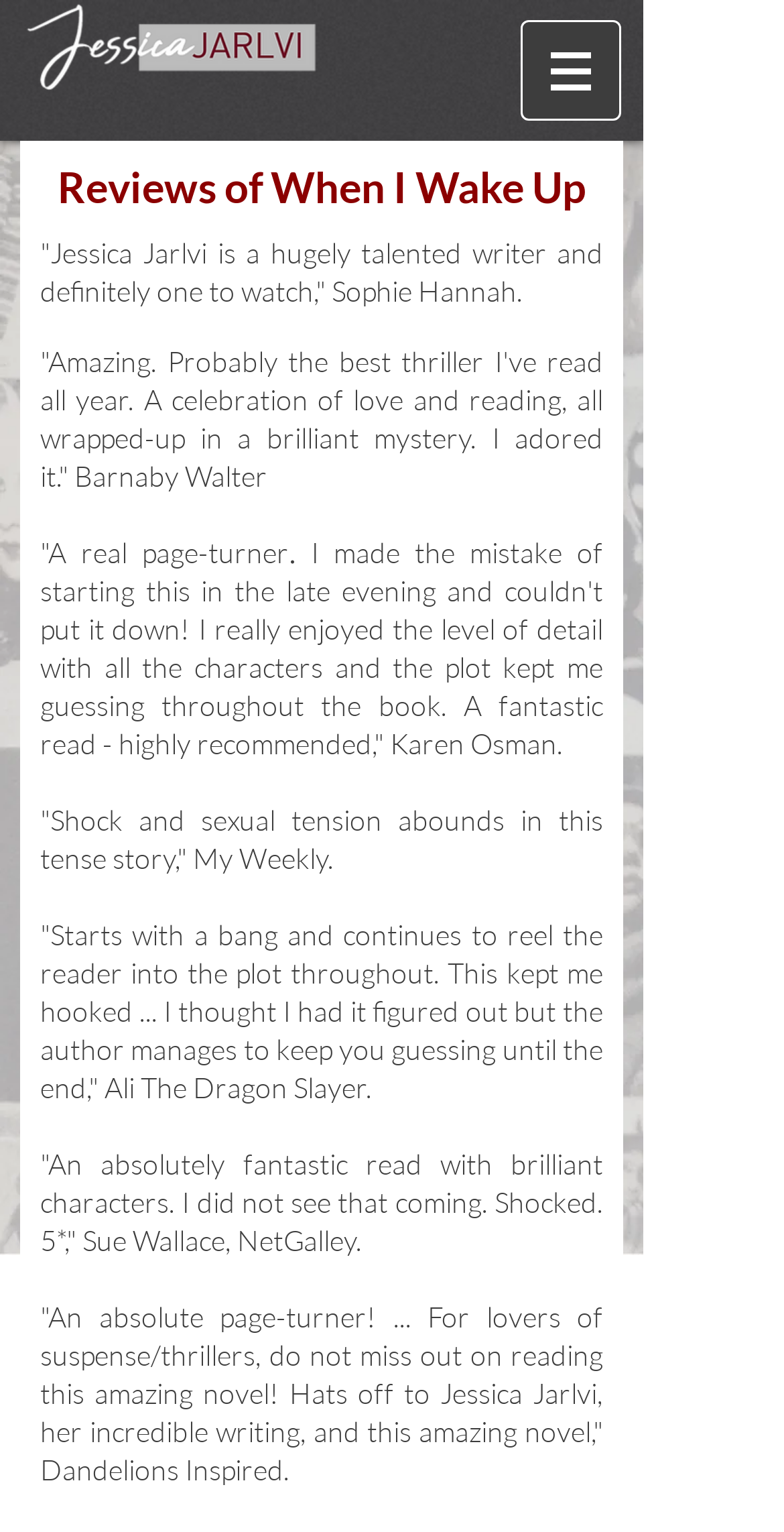Use a single word or phrase to answer the question:
What is the title of the book being reviewed?

When I Wake Up